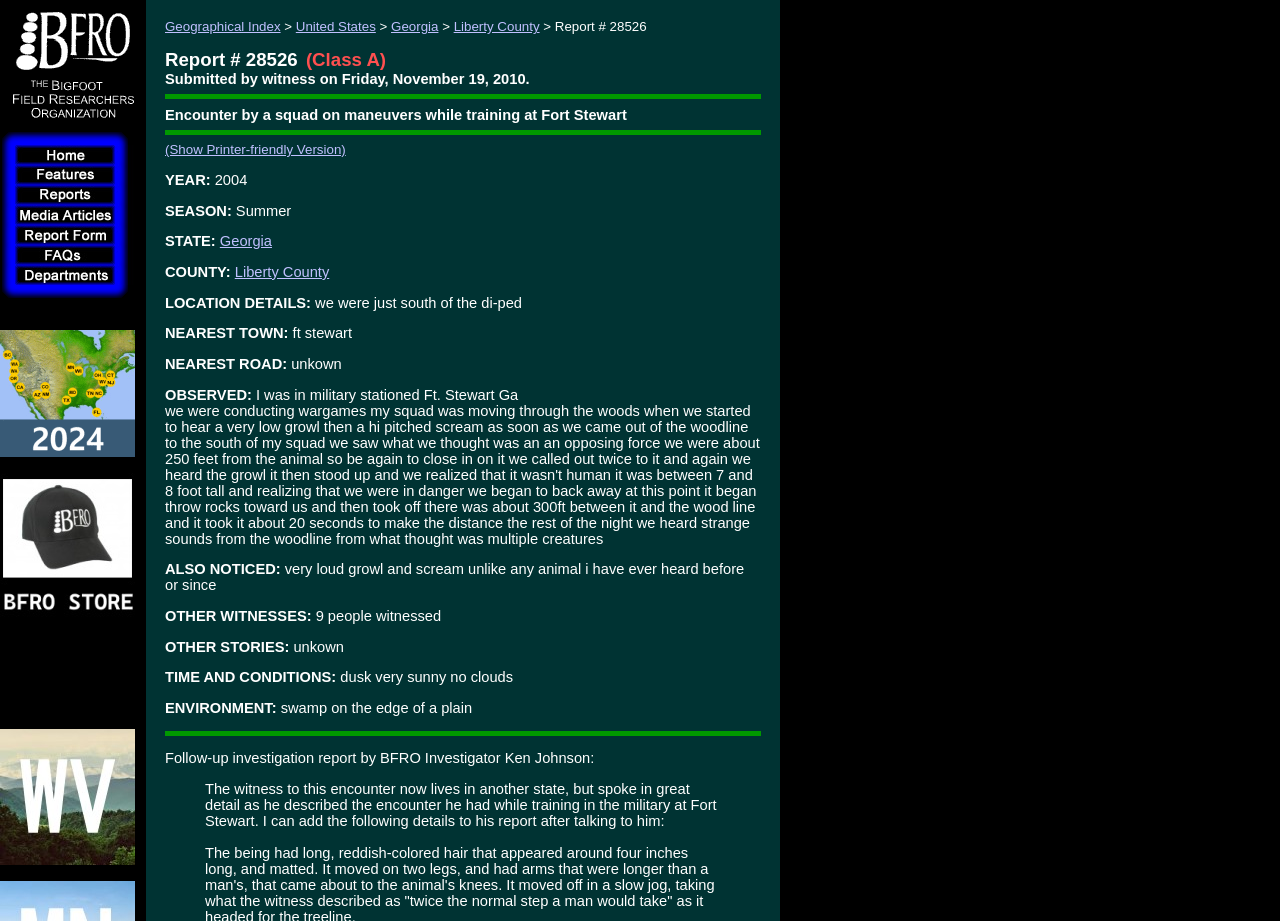What is the name of the organization?
Refer to the image and answer the question using a single word or phrase.

Bigfoot Field Researchers Organization